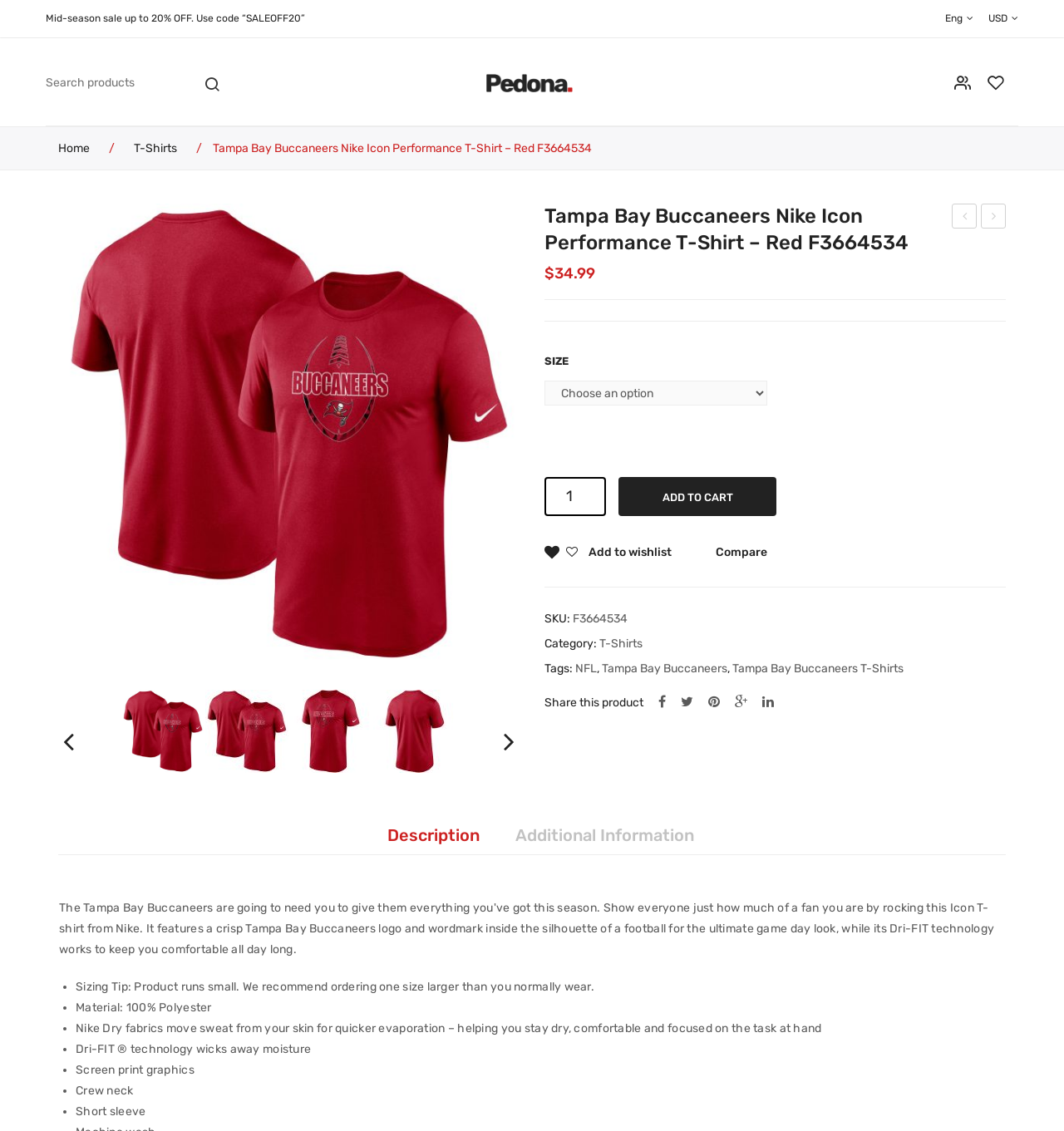What is the price of the Tampa Bay Buccaneers Nike Icon Performance T-Shirt?
Provide a short answer using one word or a brief phrase based on the image.

$34.99